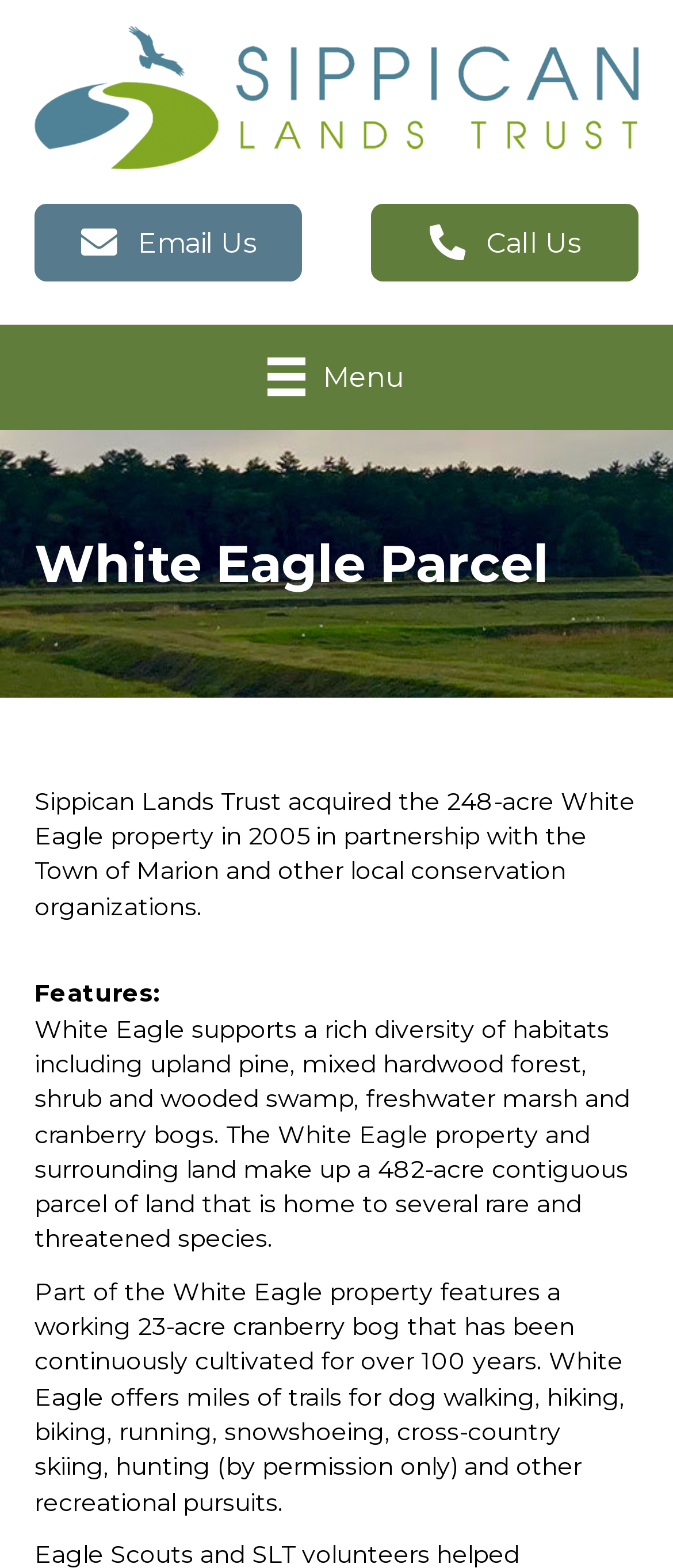For the given element description alt="SIPPICAN LANDS TRUST LOGO" title="slt-header-logo", determine the bounding box coordinates of the UI element. The coordinates should follow the format (top-left x, top-left y, bottom-right x, bottom-right y) and be within the range of 0 to 1.

[0.051, 0.051, 0.949, 0.071]